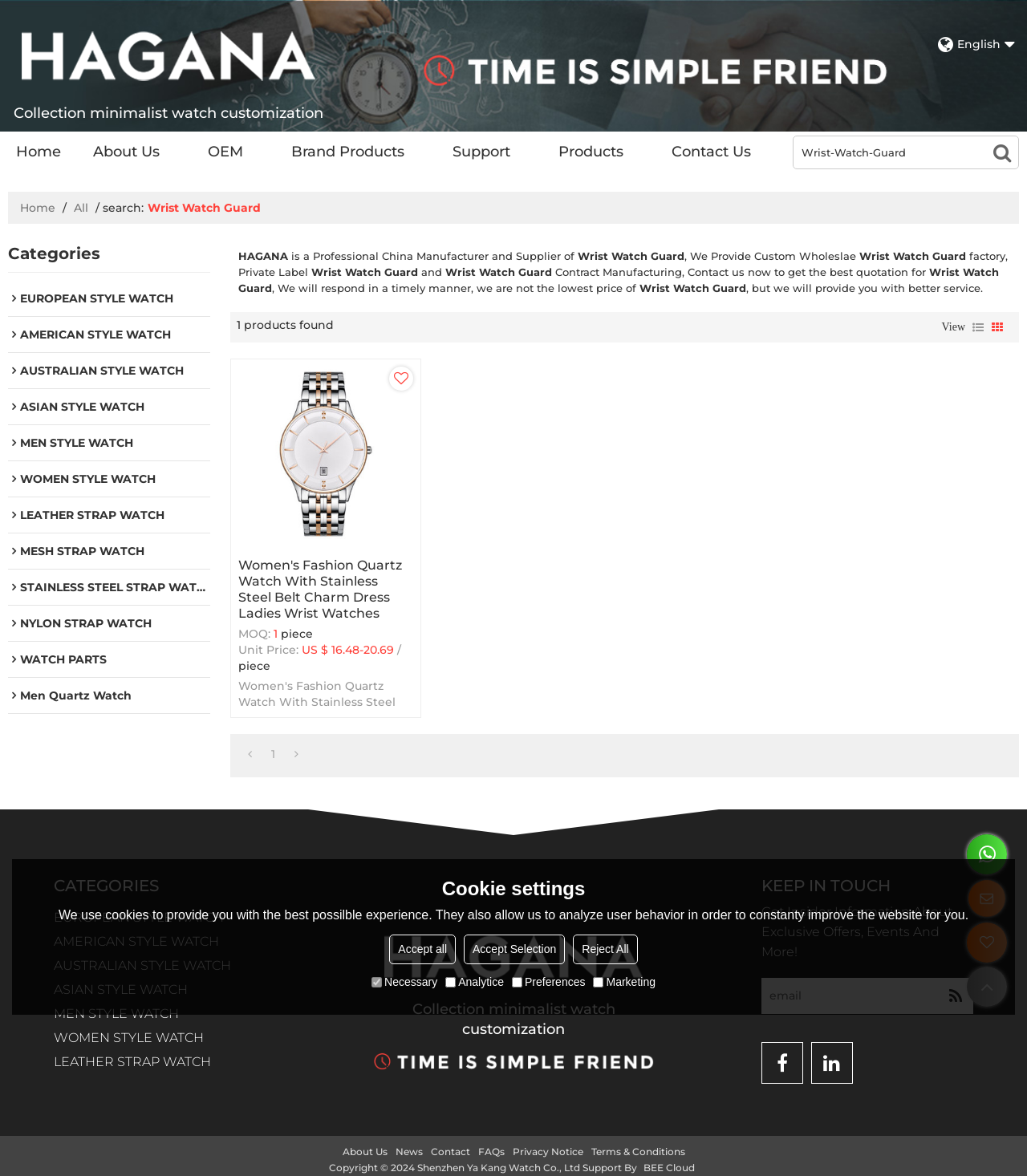Show me the bounding box coordinates of the clickable region to achieve the task as per the instruction: "View product details".

[0.232, 0.312, 0.403, 0.461]